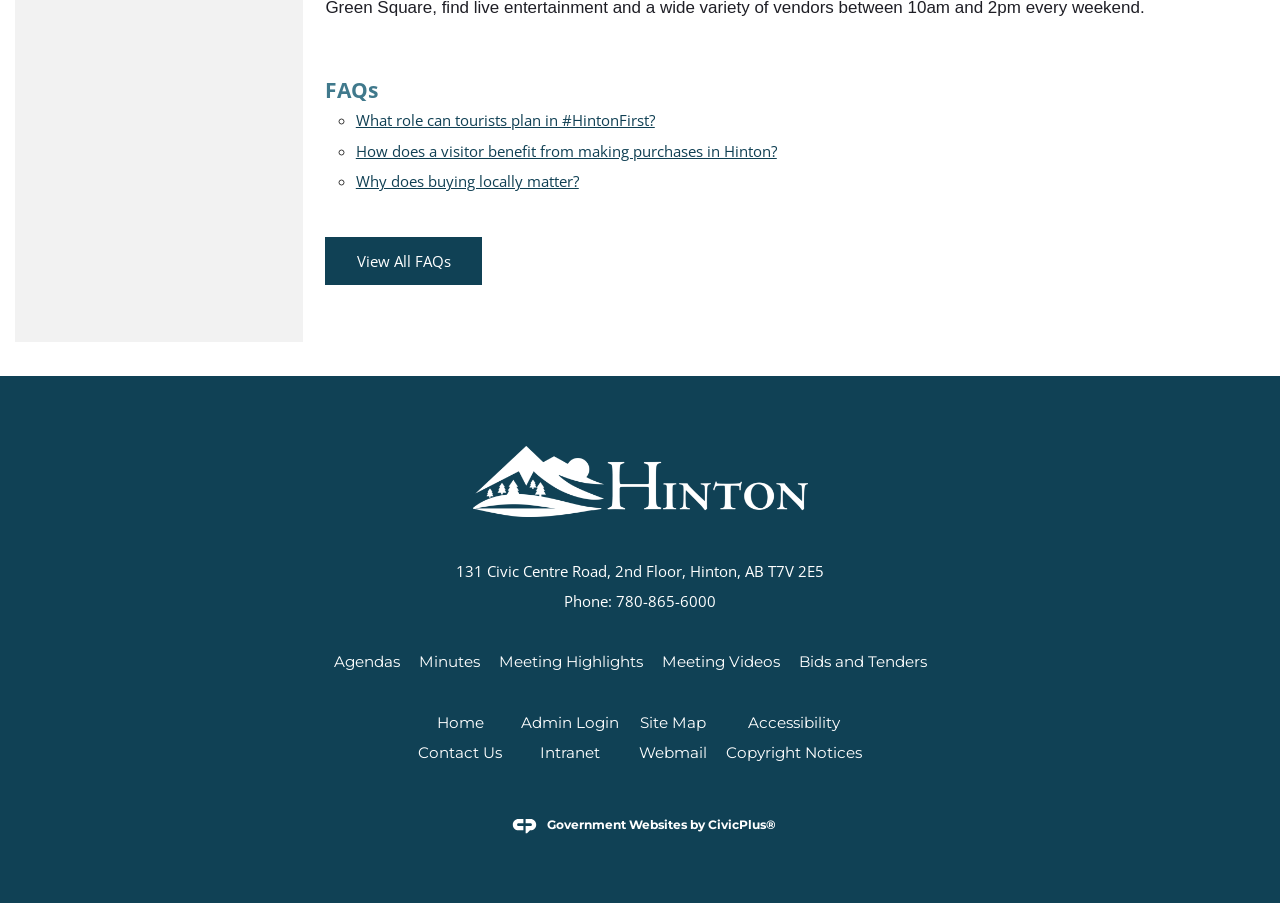Please identify the bounding box coordinates of the element I need to click to follow this instruction: "Visit the 'Eccentrix' website".

None